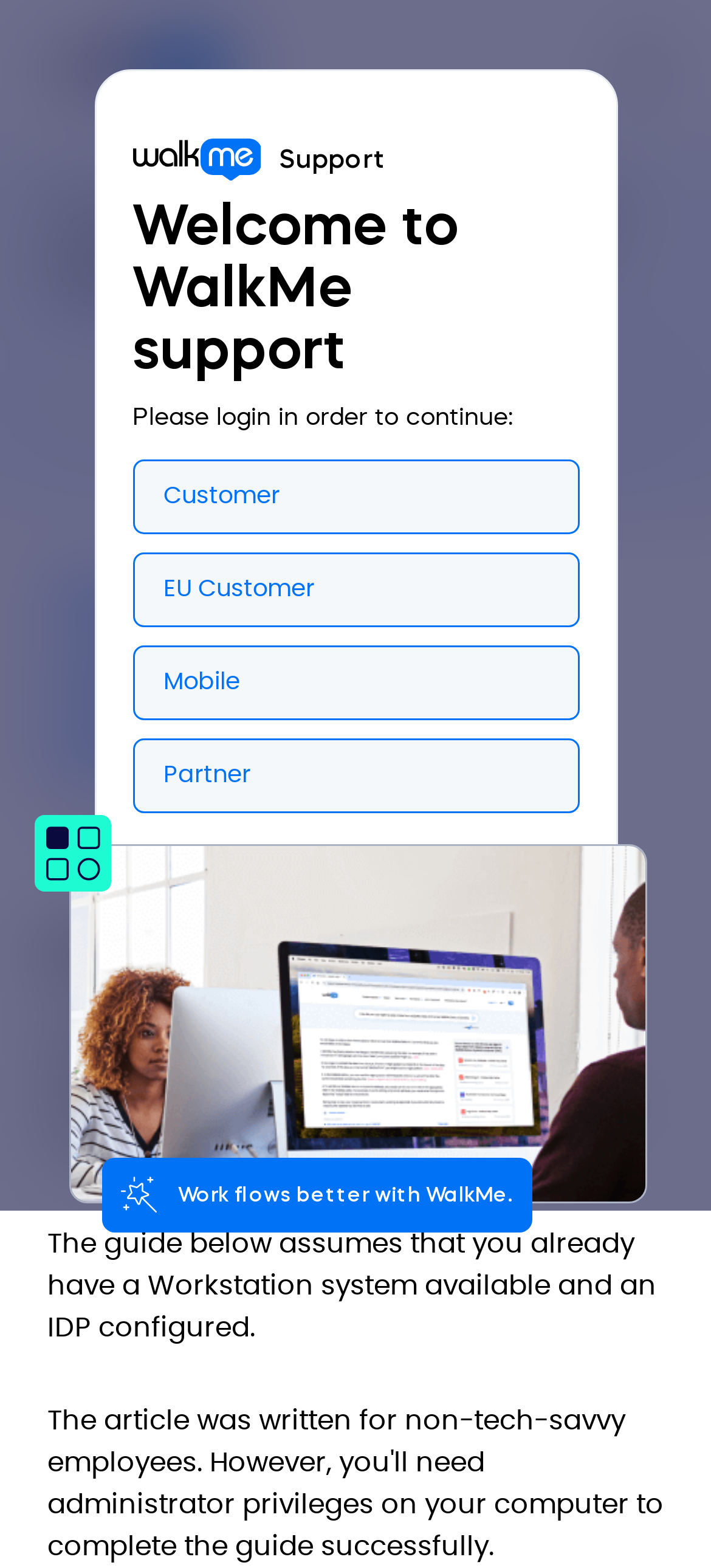Please reply to the following question using a single word or phrase: 
What is the name of the support center?

WalkMe